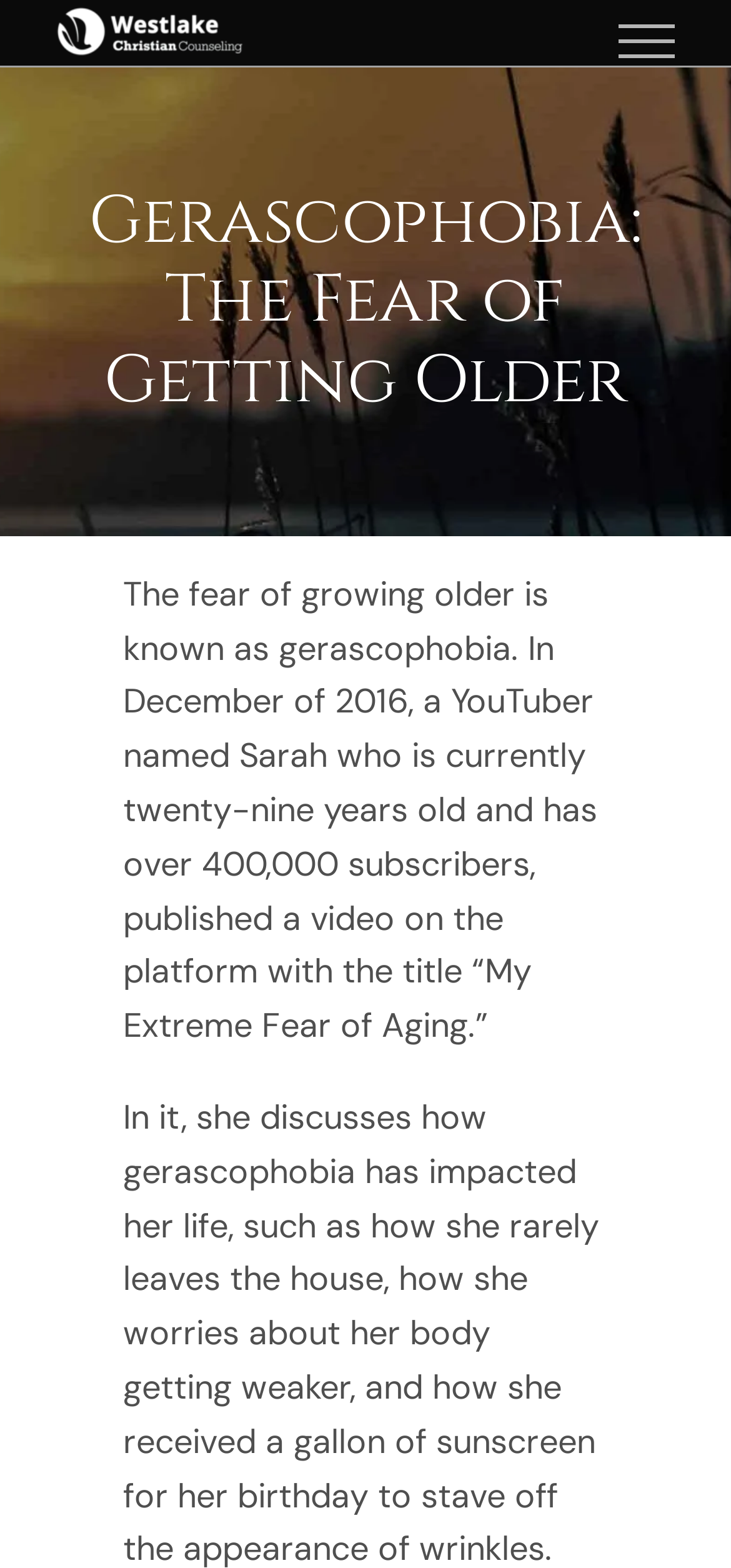Please locate and retrieve the main header text of the webpage.

Gerascophobia: The Fear of Getting Older